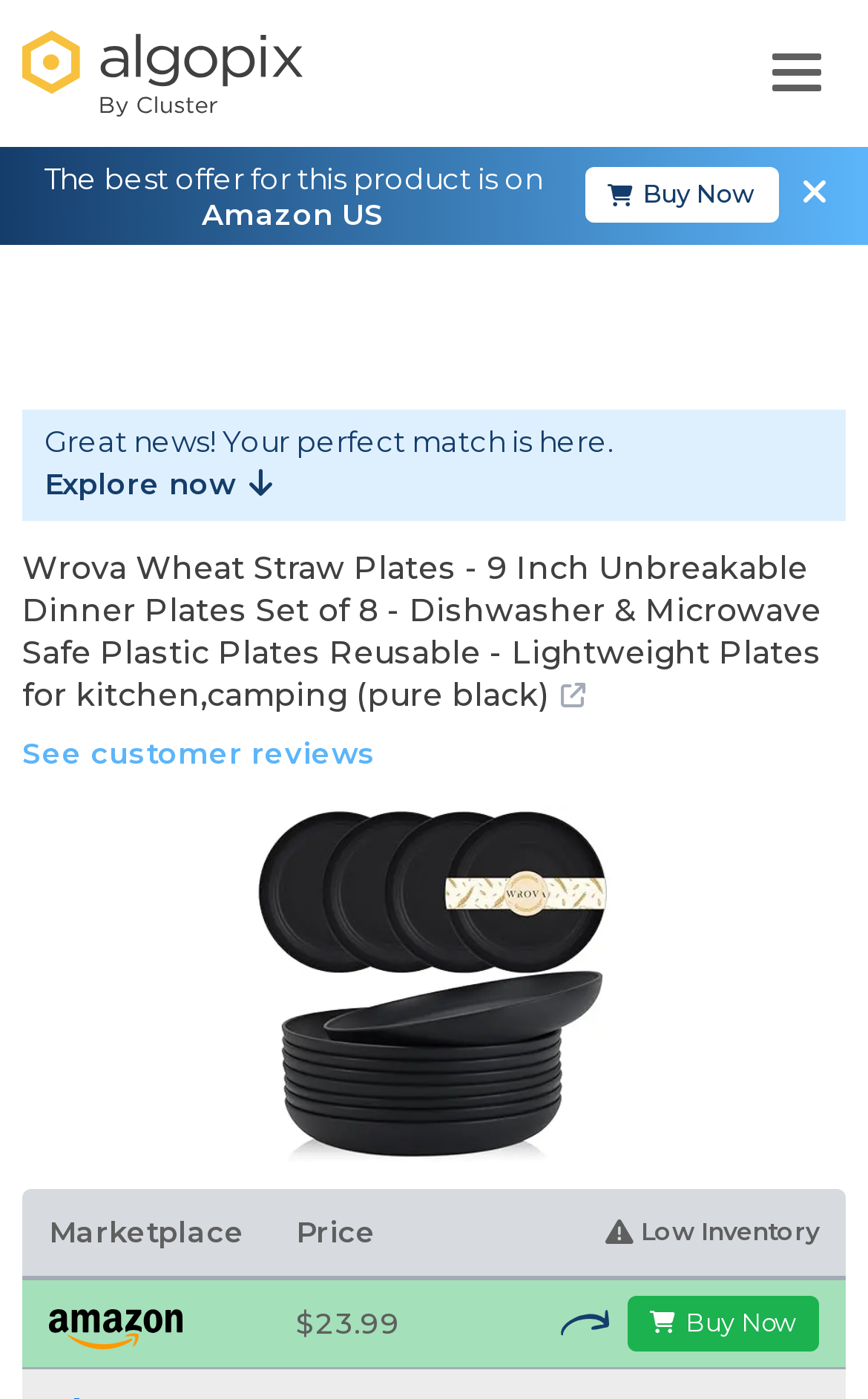Find the bounding box of the UI element described as: "Disclaimers". The bounding box coordinates should be given as four float values between 0 and 1, i.e., [left, top, right, bottom].

None